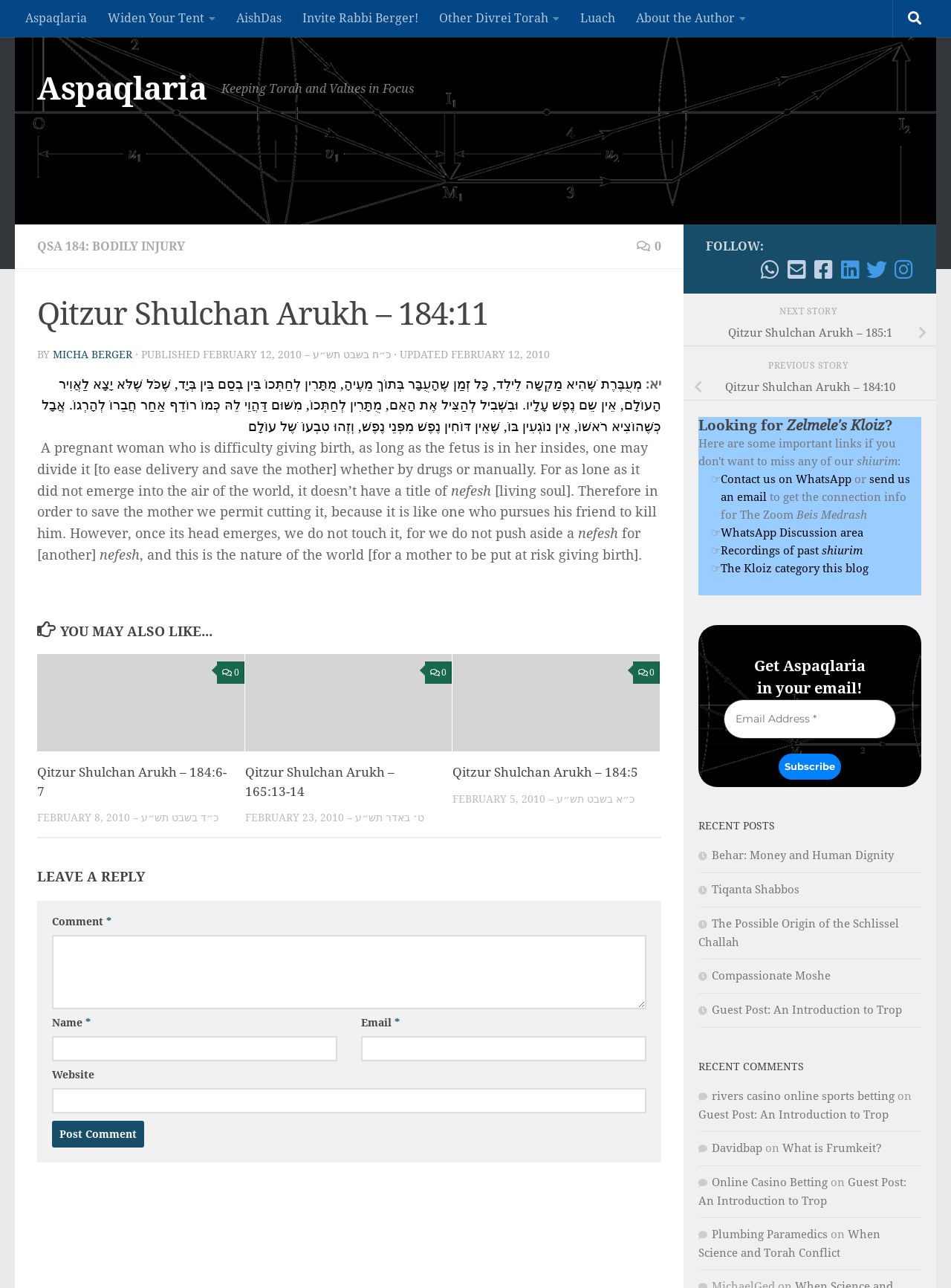Please specify the bounding box coordinates of the clickable region to carry out the following instruction: "Click the 'Qitzur Shulchan Arukh – 184:11' link". The coordinates should be four float numbers between 0 and 1, in the format [left, top, right, bottom].

[0.039, 0.226, 0.695, 0.262]